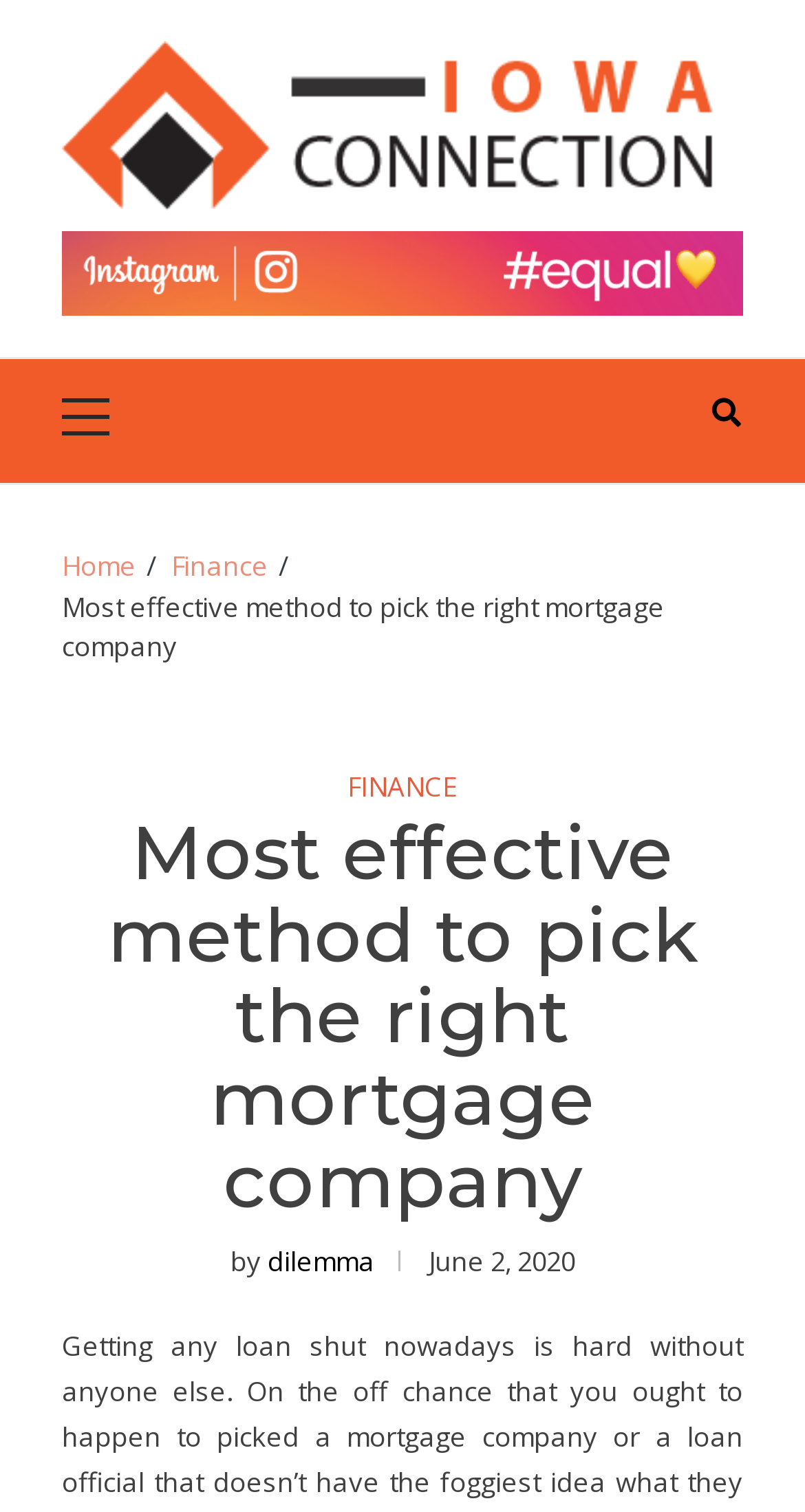Locate and extract the text of the main heading on the webpage.

Most effective method to pick the right mortgage company